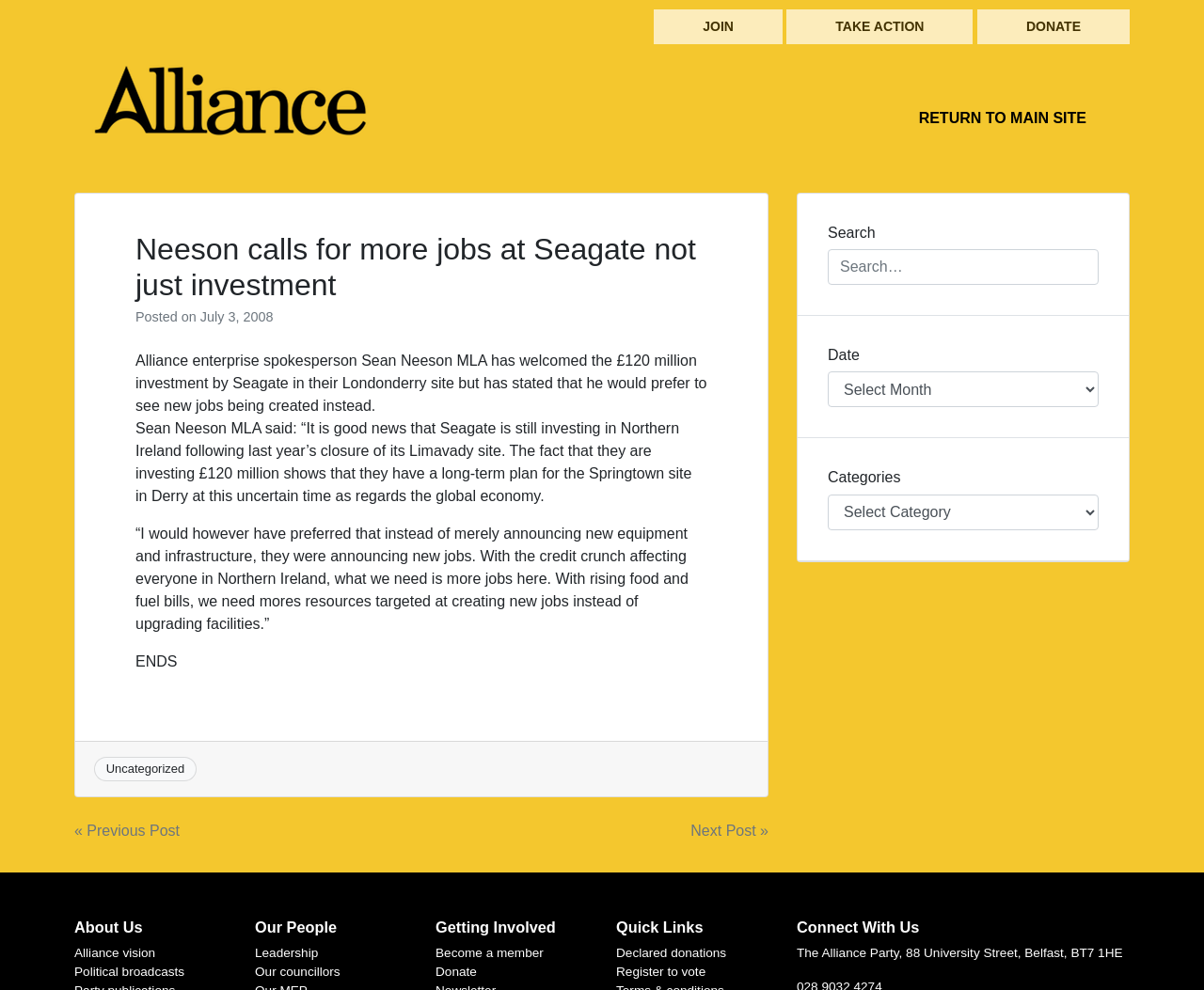Identify the bounding box coordinates of the area that should be clicked in order to complete the given instruction: "View previous post". The bounding box coordinates should be four float numbers between 0 and 1, i.e., [left, top, right, bottom].

[0.062, 0.828, 0.149, 0.851]